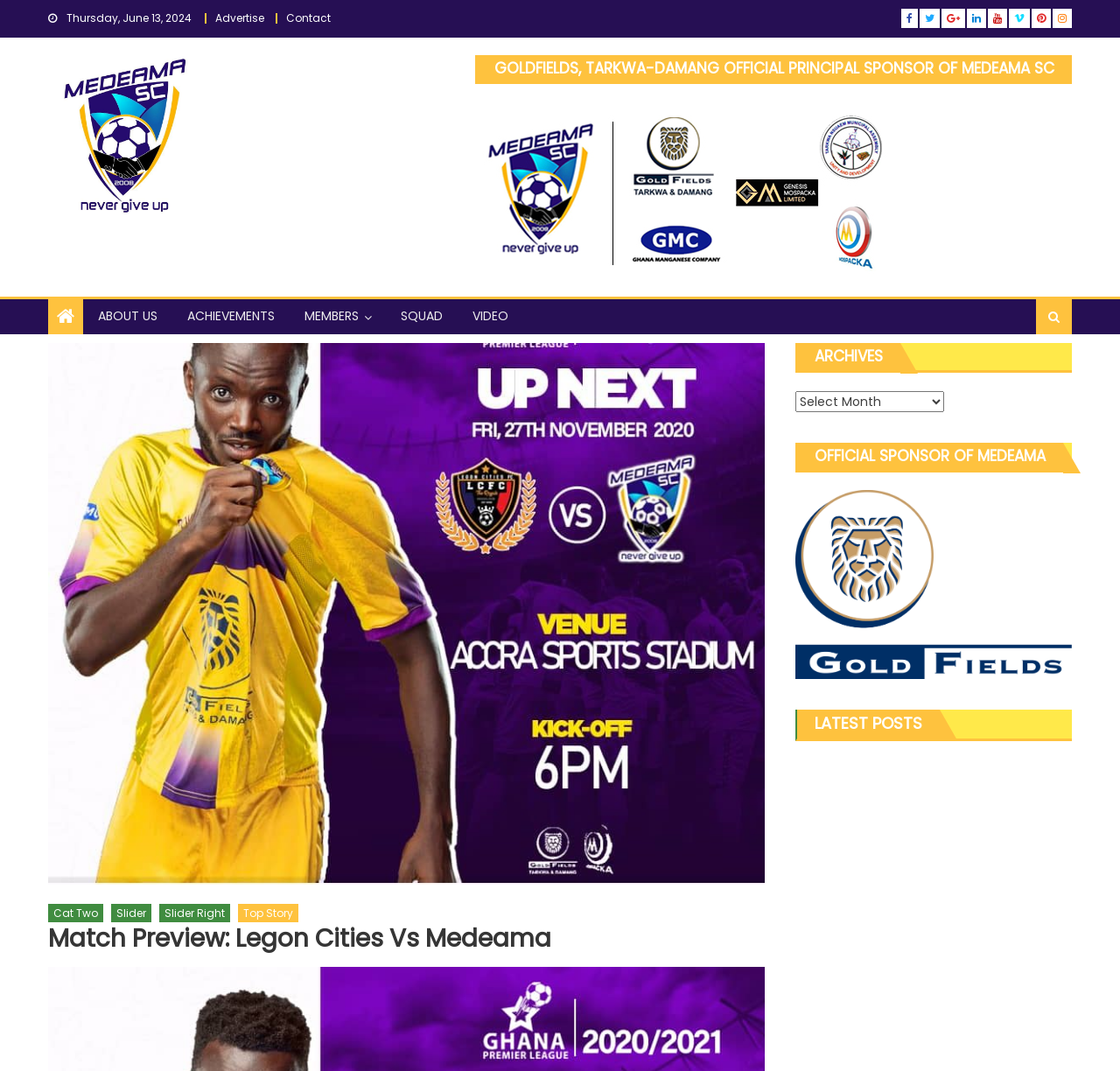Find and provide the bounding box coordinates for the UI element described here: "Squad". The coordinates should be given as four float numbers between 0 and 1: [left, top, right, bottom].

[0.346, 0.28, 0.407, 0.311]